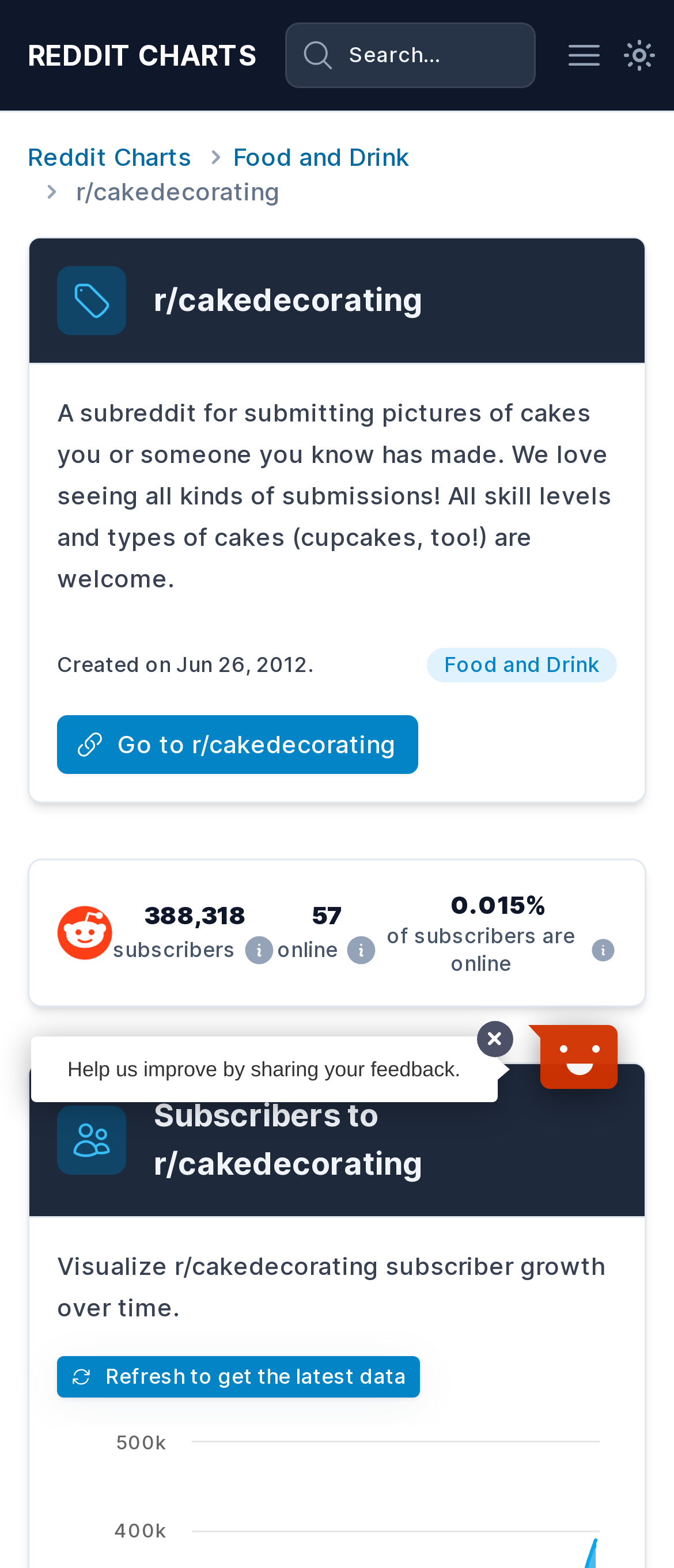How many subscribers does the subreddit have?
Respond to the question with a well-detailed and thorough answer.

I found the answer by looking at the description list section, where it says '388,318 subscribers'.